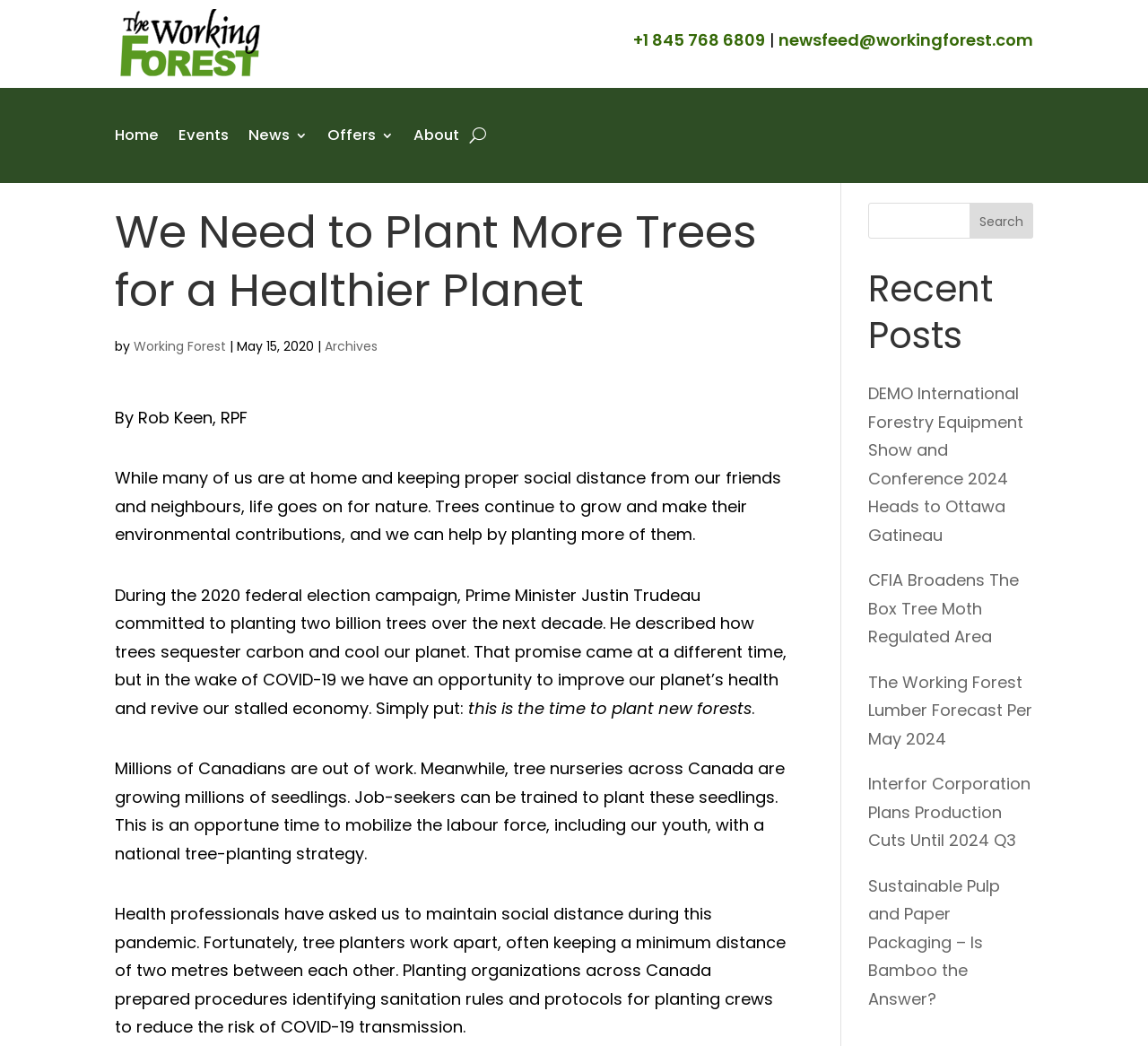Identify the bounding box coordinates for the element that needs to be clicked to fulfill this instruction: "Click the Home link". Provide the coordinates in the format of four float numbers between 0 and 1: [left, top, right, bottom].

[0.1, 0.097, 0.138, 0.162]